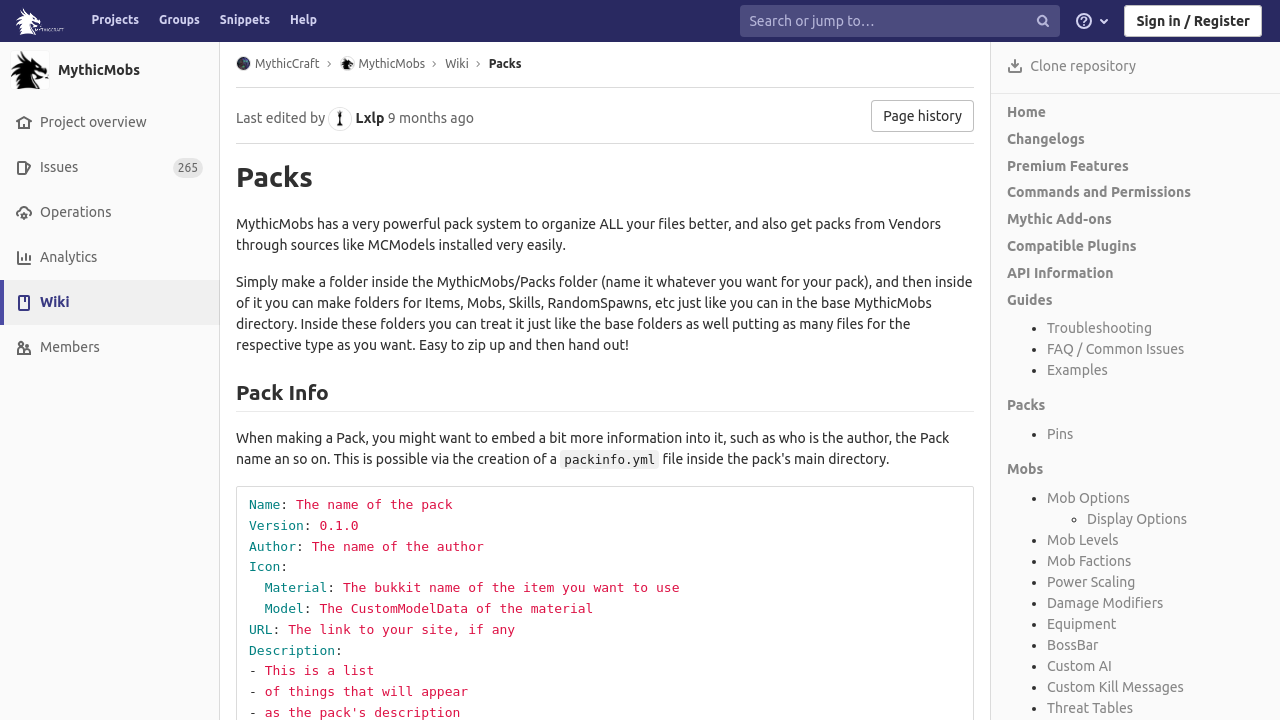What is the purpose of the packinfo.yml file?
Refer to the image and give a detailed answer to the query.

The packinfo.yml file is used to embed information about the pack, such as the name, version, author, and icon. This is mentioned in the 'Pack Info' section of the webpage.